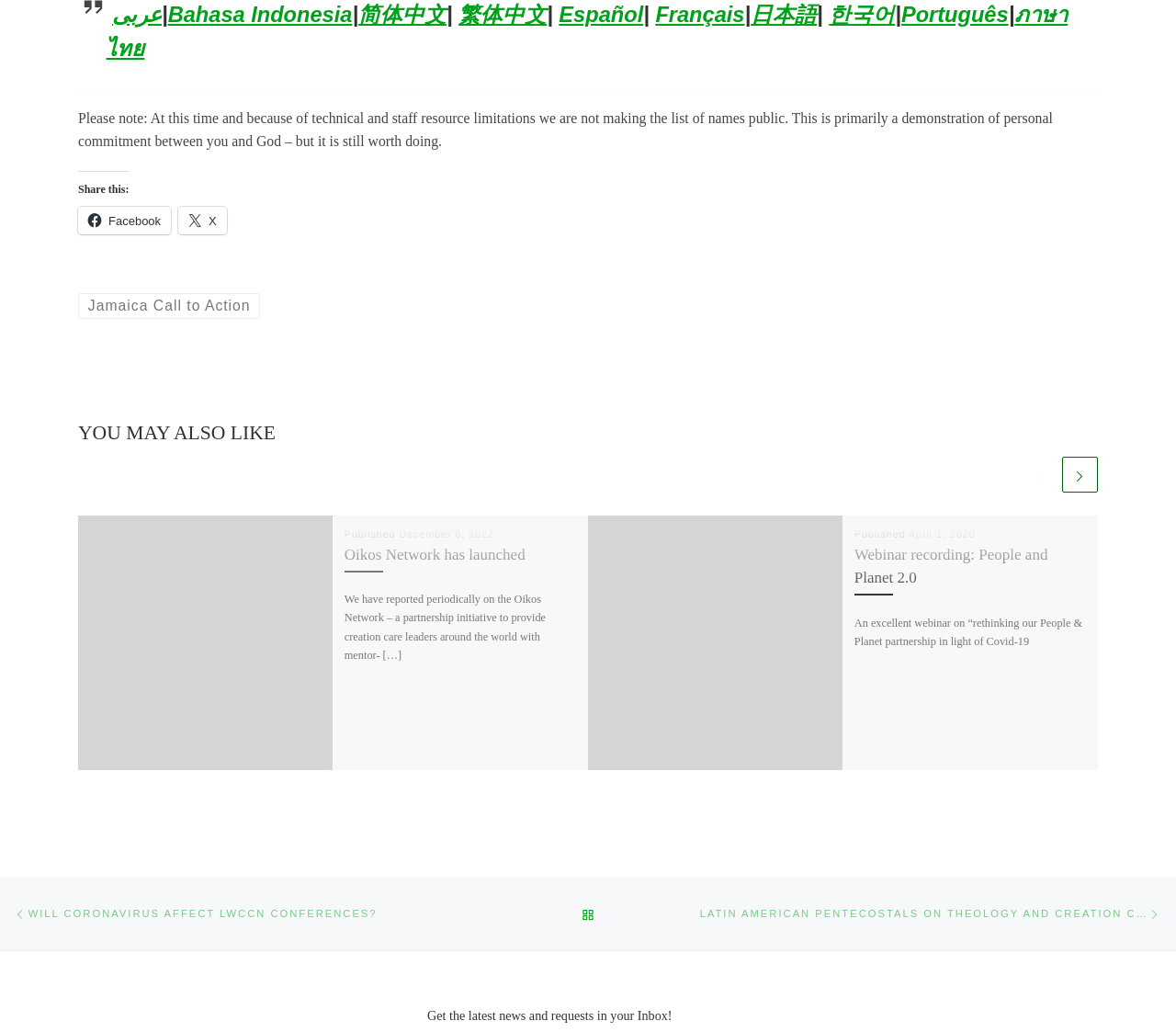From the webpage screenshot, predict the bounding box coordinates (top-left x, top-left y, bottom-right x, bottom-right y) for the UI element described here: Oikos Network has launched

[0.293, 0.529, 0.447, 0.546]